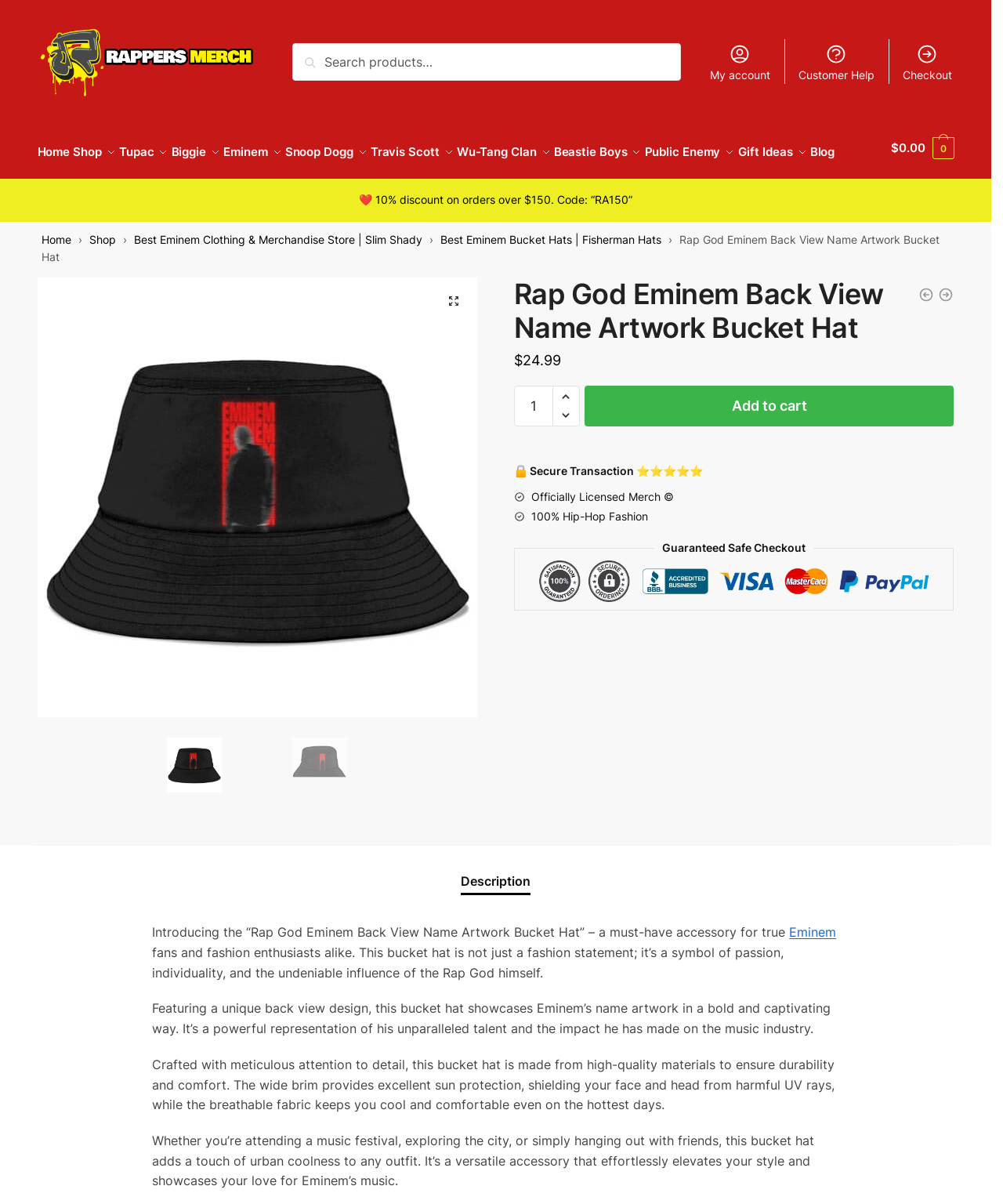Can you find and provide the main heading text of this webpage?

Rap God Eminem Back View Name Artwork Bucket Hat